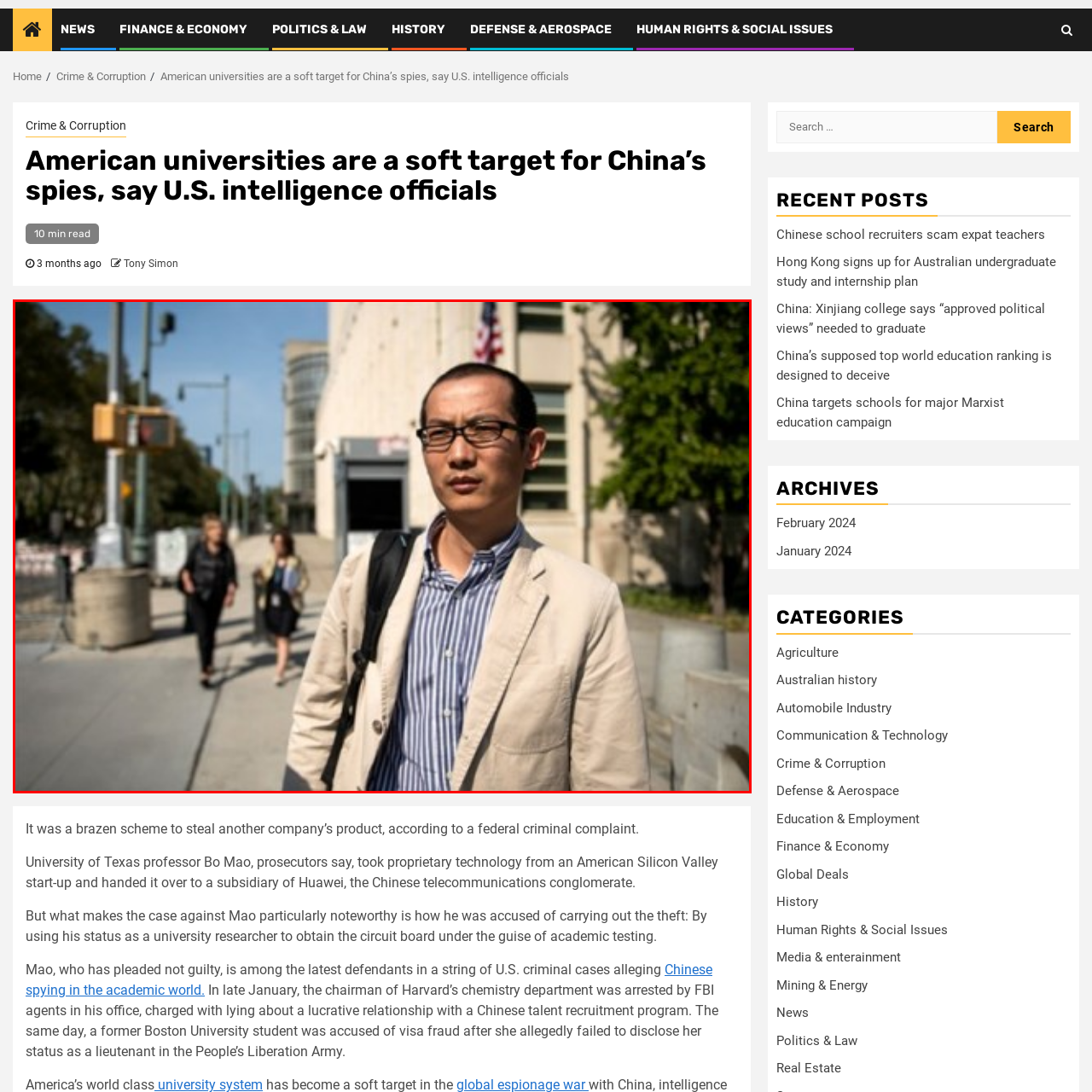Look at the area marked with a blue rectangle, What are the two women doing? 
Provide your answer using a single word or phrase.

Walking